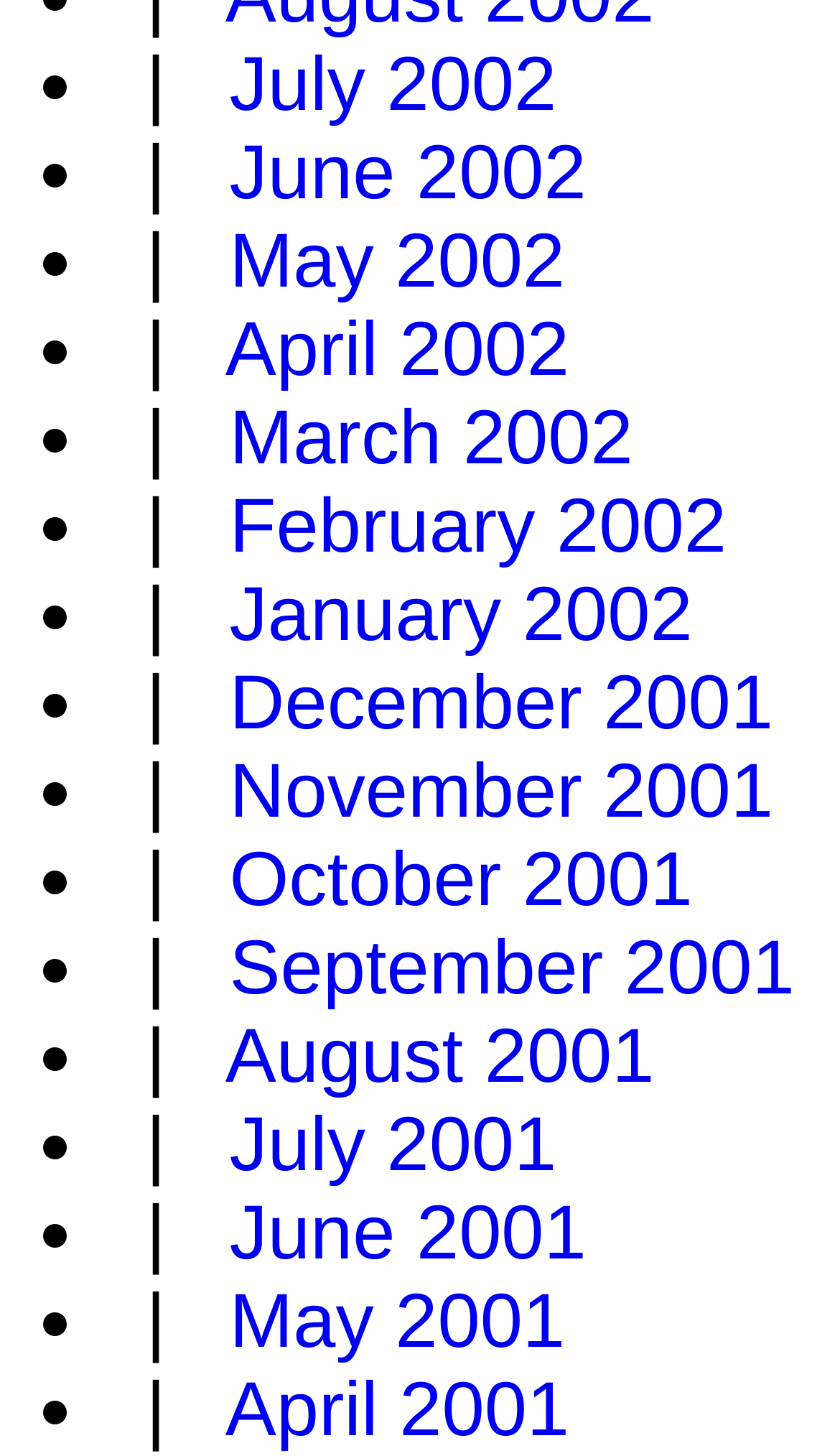Please identify the bounding box coordinates of the element that needs to be clicked to execute the following command: "Browse November 2001". Provide the bounding box using four float numbers between 0 and 1, formatted as [left, top, right, bottom].

[0.273, 0.514, 0.921, 0.573]